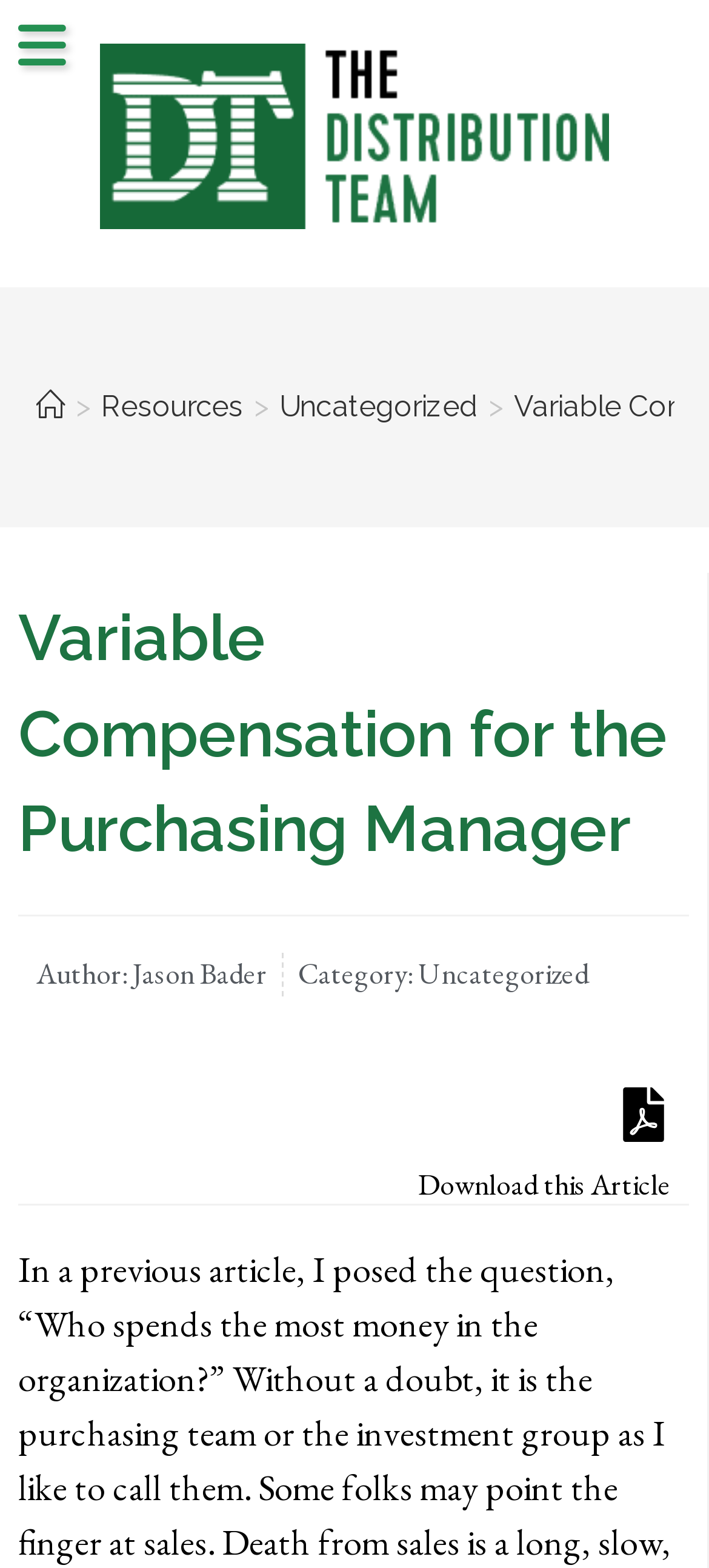What is the purpose of the 'Download this Article' button?
From the details in the image, answer the question comprehensively.

The button is located at the bottom of the article, and it is a link with the text 'Download this Article', which suggests that it allows users to download the article.